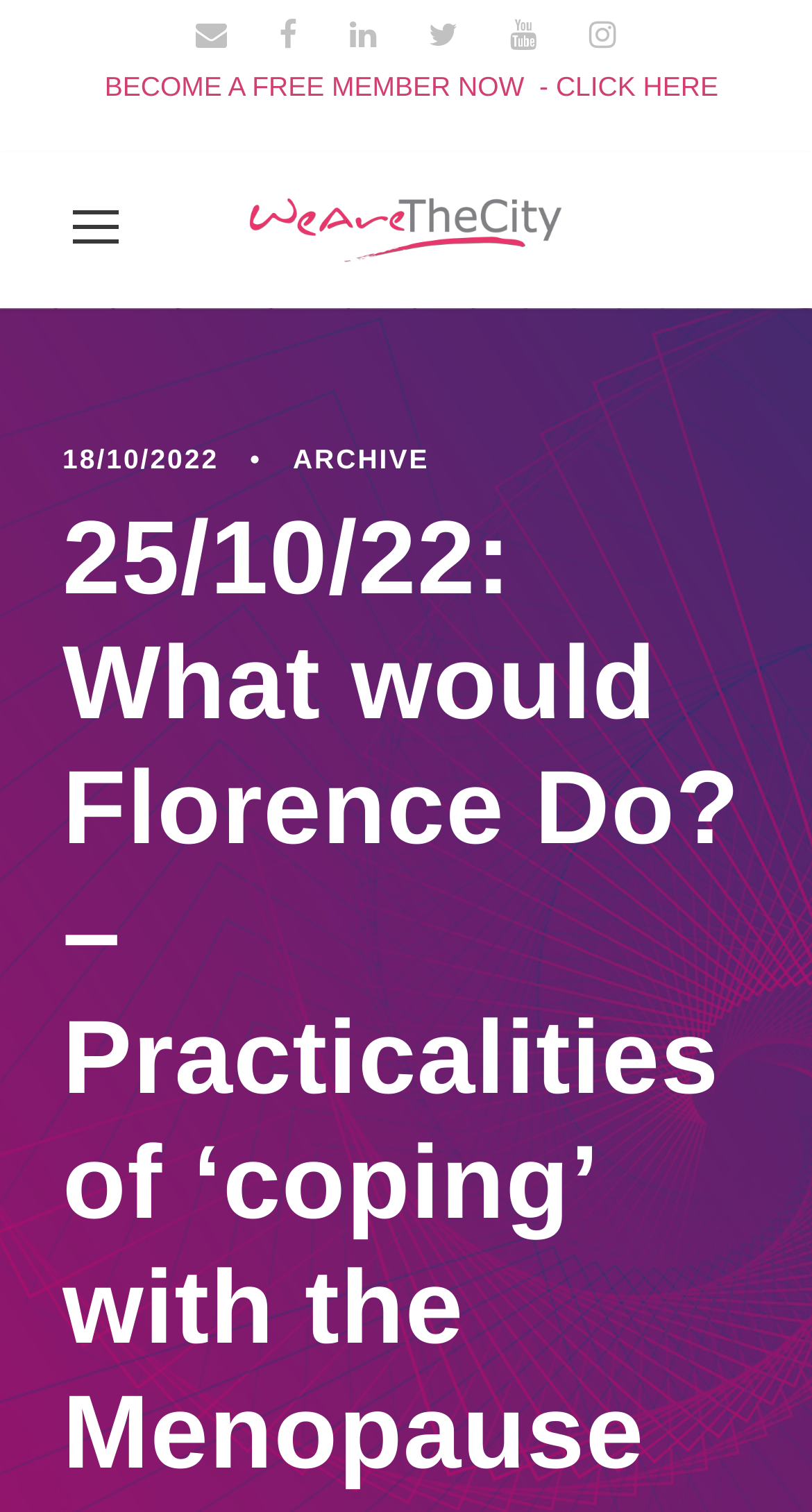Determine the bounding box coordinates of the target area to click to execute the following instruction: "Read the article."

[0.077, 0.328, 0.923, 0.989]